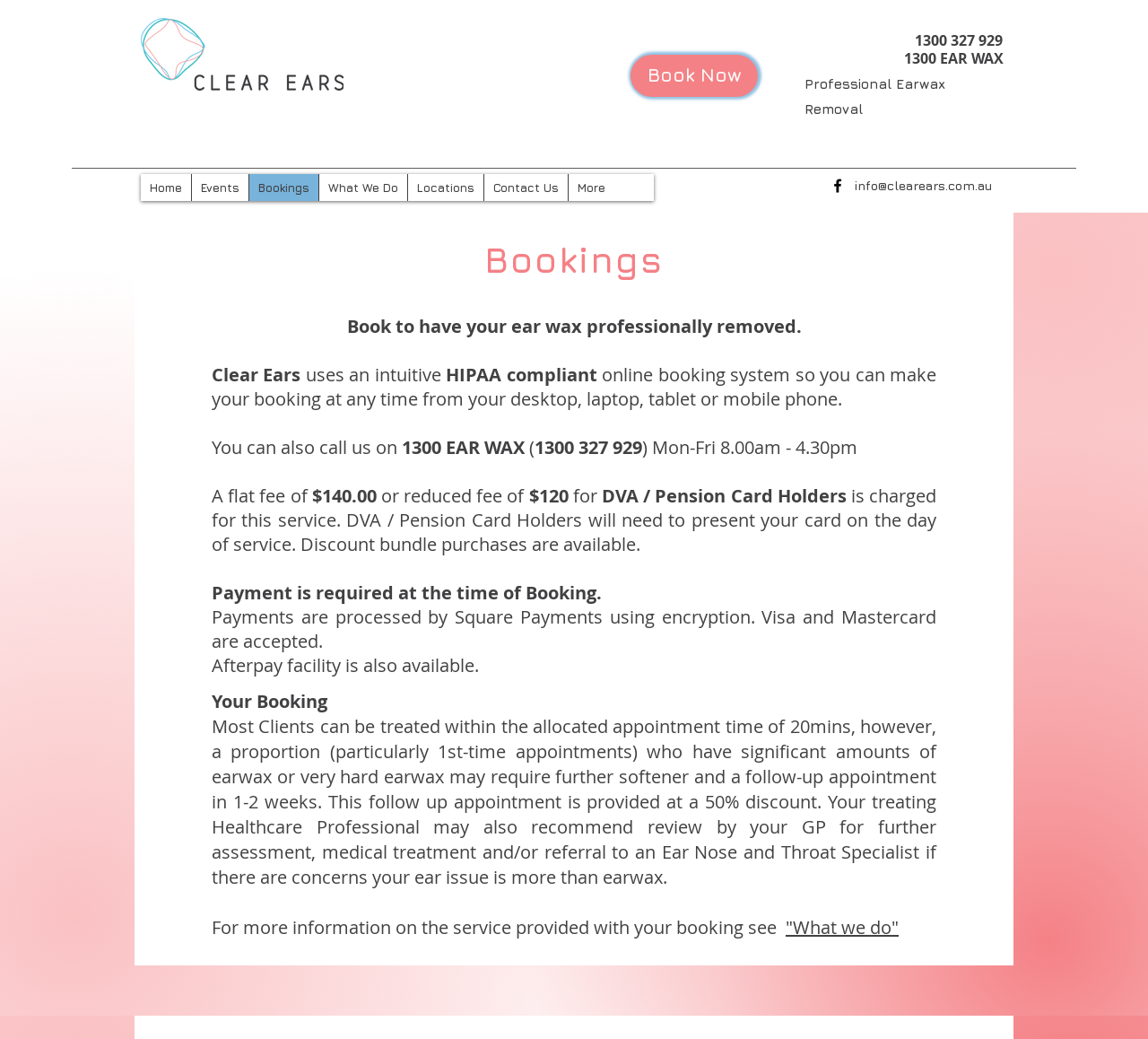What is the phone number to book an appointment? Analyze the screenshot and reply with just one word or a short phrase.

1300 327 929